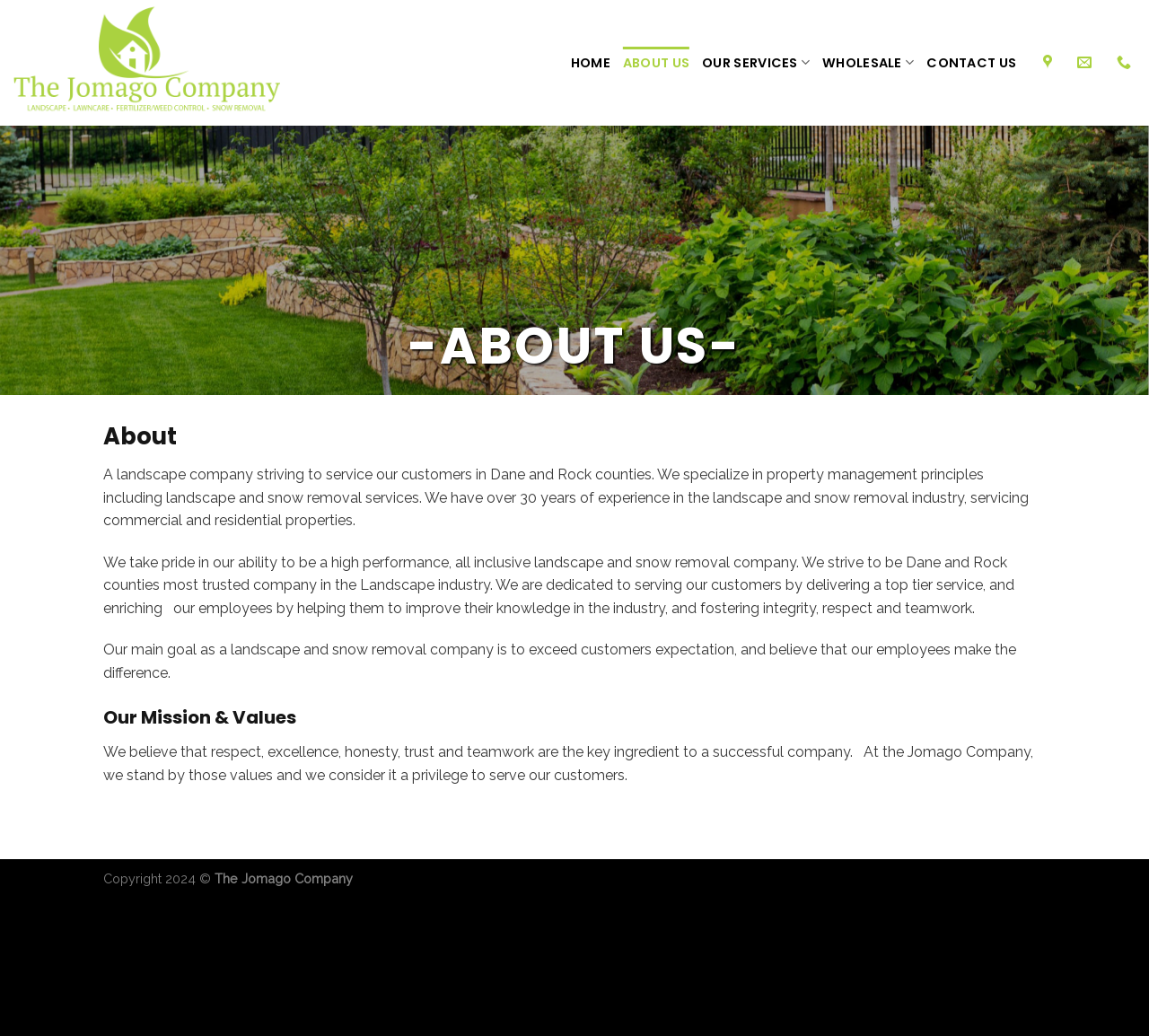Identify the bounding box coordinates of the clickable section necessary to follow the following instruction: "Click on ABOUT US". The coordinates should be presented as four float numbers from 0 to 1, i.e., [left, top, right, bottom].

[0.542, 0.045, 0.6, 0.076]